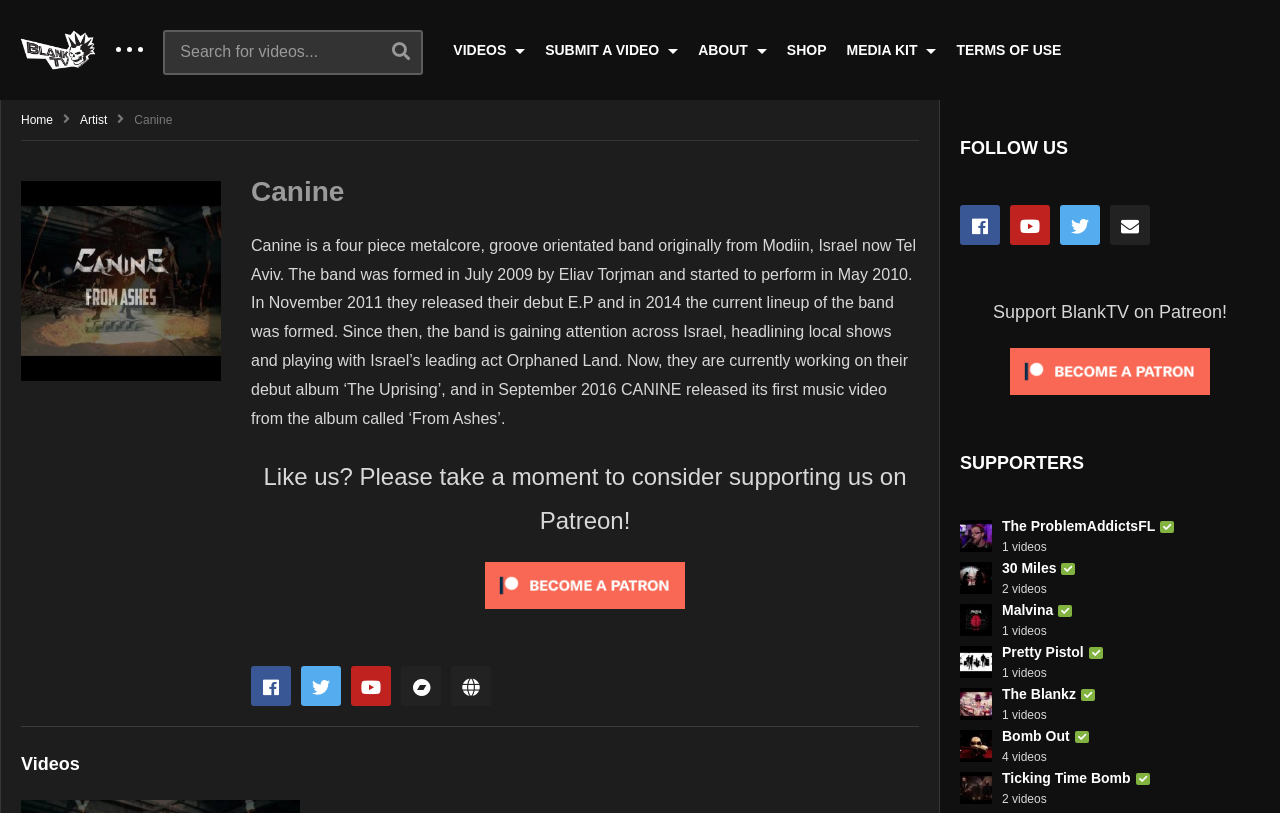Locate the bounding box coordinates of the element's region that should be clicked to carry out the following instruction: "Support BlankTV on Patreon". The coordinates need to be four float numbers between 0 and 1, i.e., [left, top, right, bottom].

[0.789, 0.481, 0.945, 0.502]